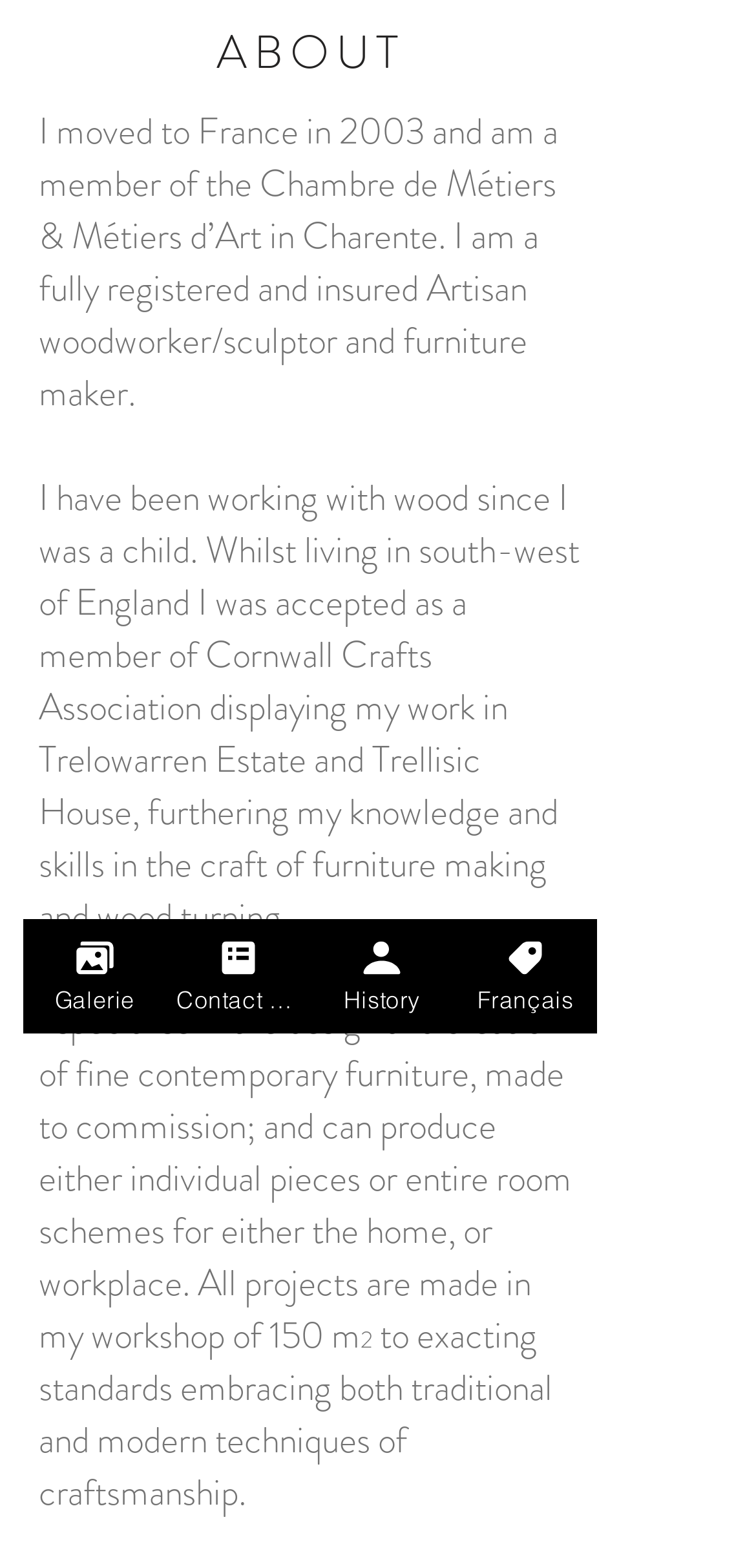Please find the bounding box coordinates (top-left x, top-left y, bottom-right x, bottom-right y) in the screenshot for the UI element described as follows: Contact Form

[0.221, 0.586, 0.41, 0.659]